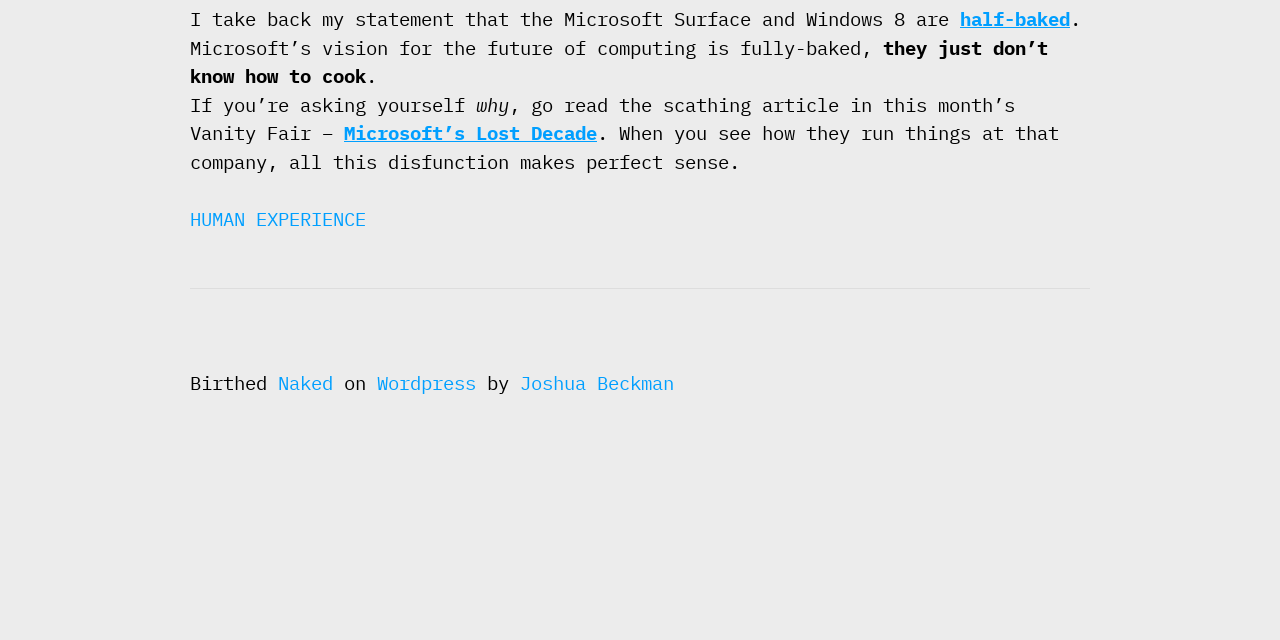Find the bounding box coordinates for the UI element whose description is: "Wordpress". The coordinates should be four float numbers between 0 and 1, in the format [left, top, right, bottom].

[0.295, 0.579, 0.372, 0.616]